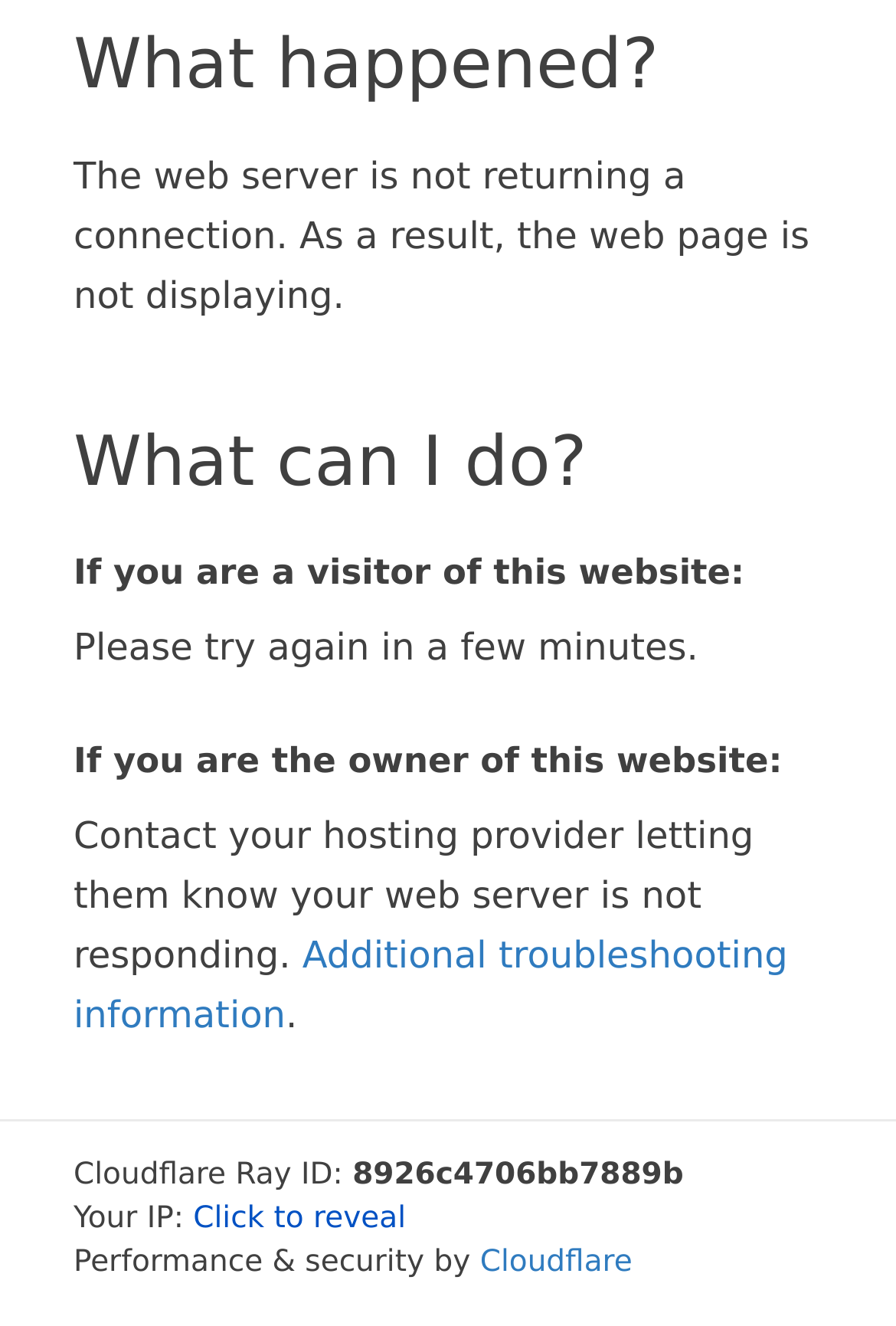Identify the bounding box coordinates for the UI element described as: "Cloudflare".

[0.536, 0.94, 0.706, 0.966]